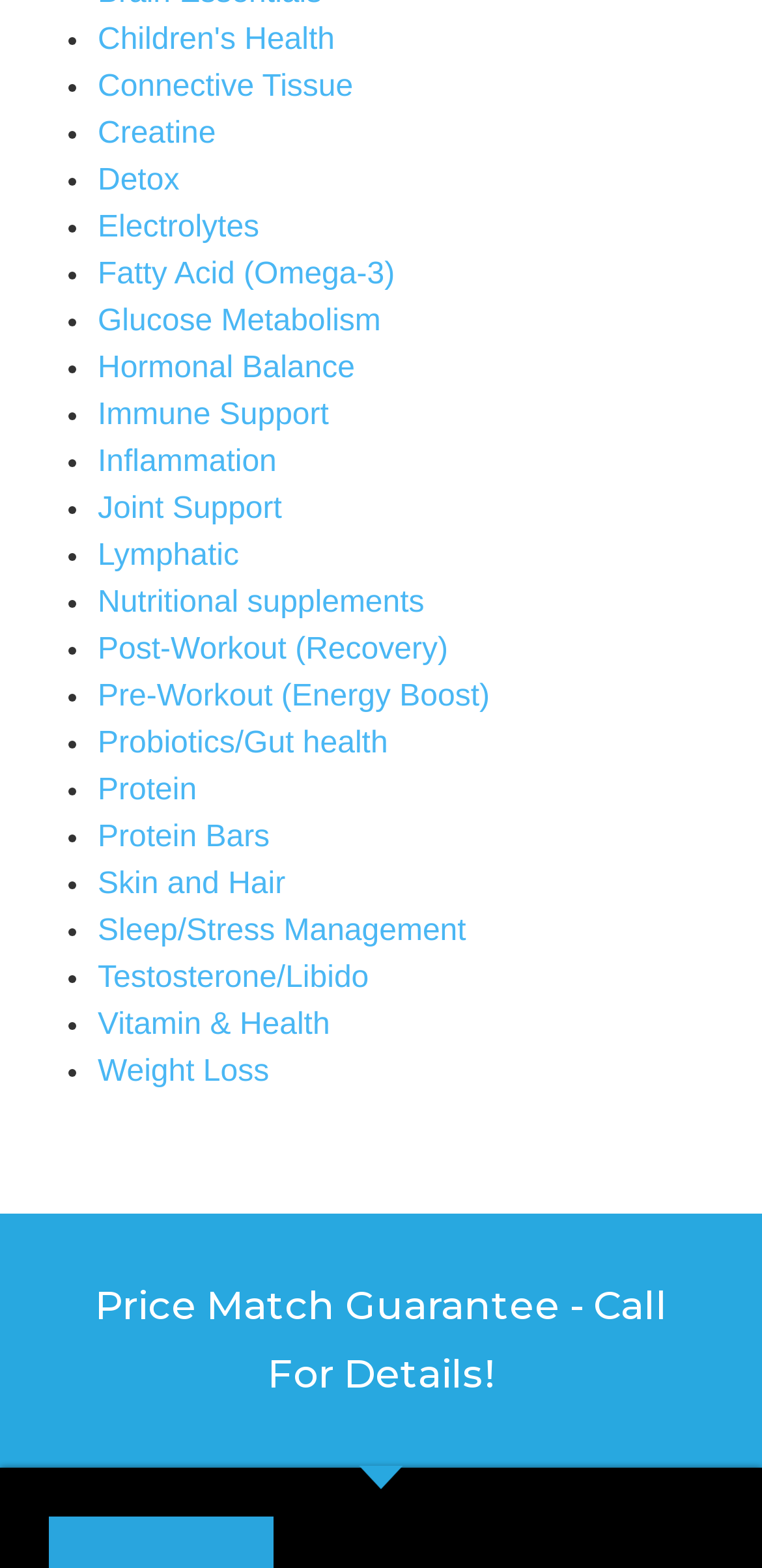Please identify the bounding box coordinates of the element that needs to be clicked to execute the following command: "Click Try it Today". Provide the bounding box using four float numbers between 0 and 1, formatted as [left, top, right, bottom].

None